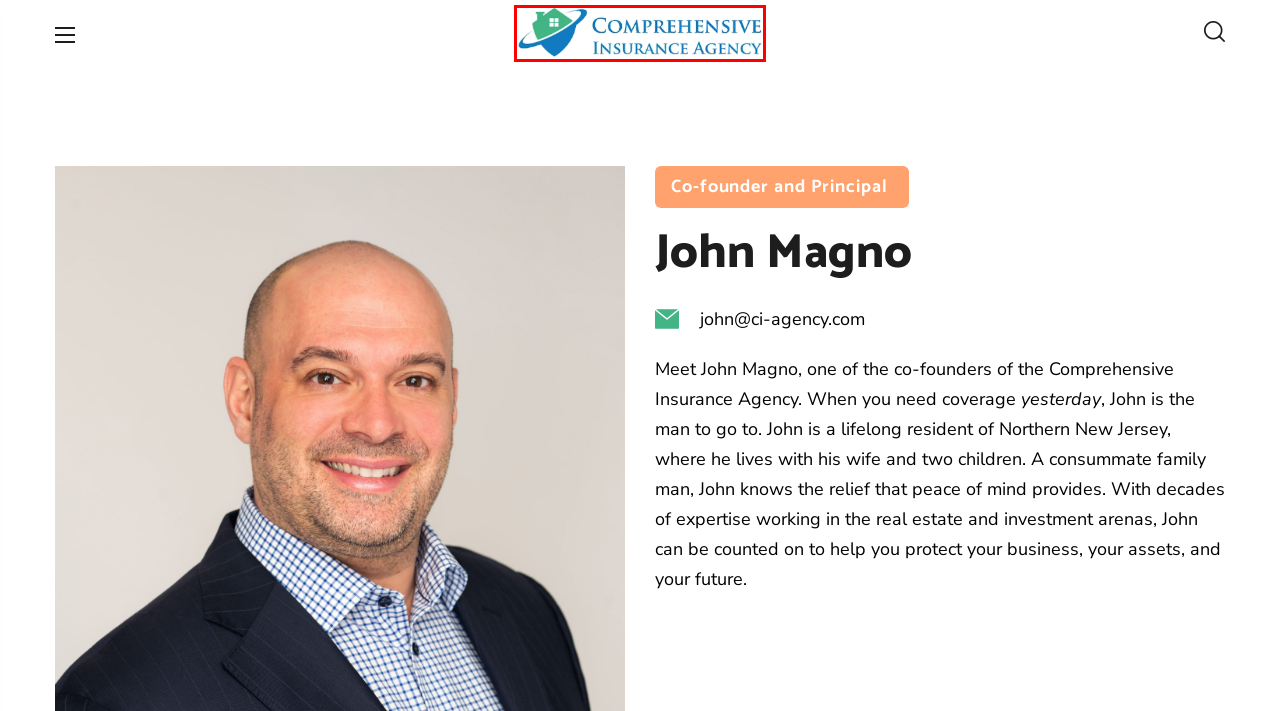You are given a screenshot depicting a webpage with a red bounding box around a UI element. Select the description that best corresponds to the new webpage after clicking the selected element. Here are the choices:
A. Homeowners Insurance - Comprehensive Insurance Agency
B. Commercial Auto Insurance - Comprehensive Insurance Agency
C. Flood Insurance - Comprehensive Insurance Agency
D. Commercial Insurance - Comprehensive Insurance Agency
E. About Us - Comprehensive Insurance Agency
F. Claims - Comprehensive Insurance Agency
G. Home - Comprehensive Insurance Agency
H. Personal Insurance Lines - Comprehensive Insurance Agency

G